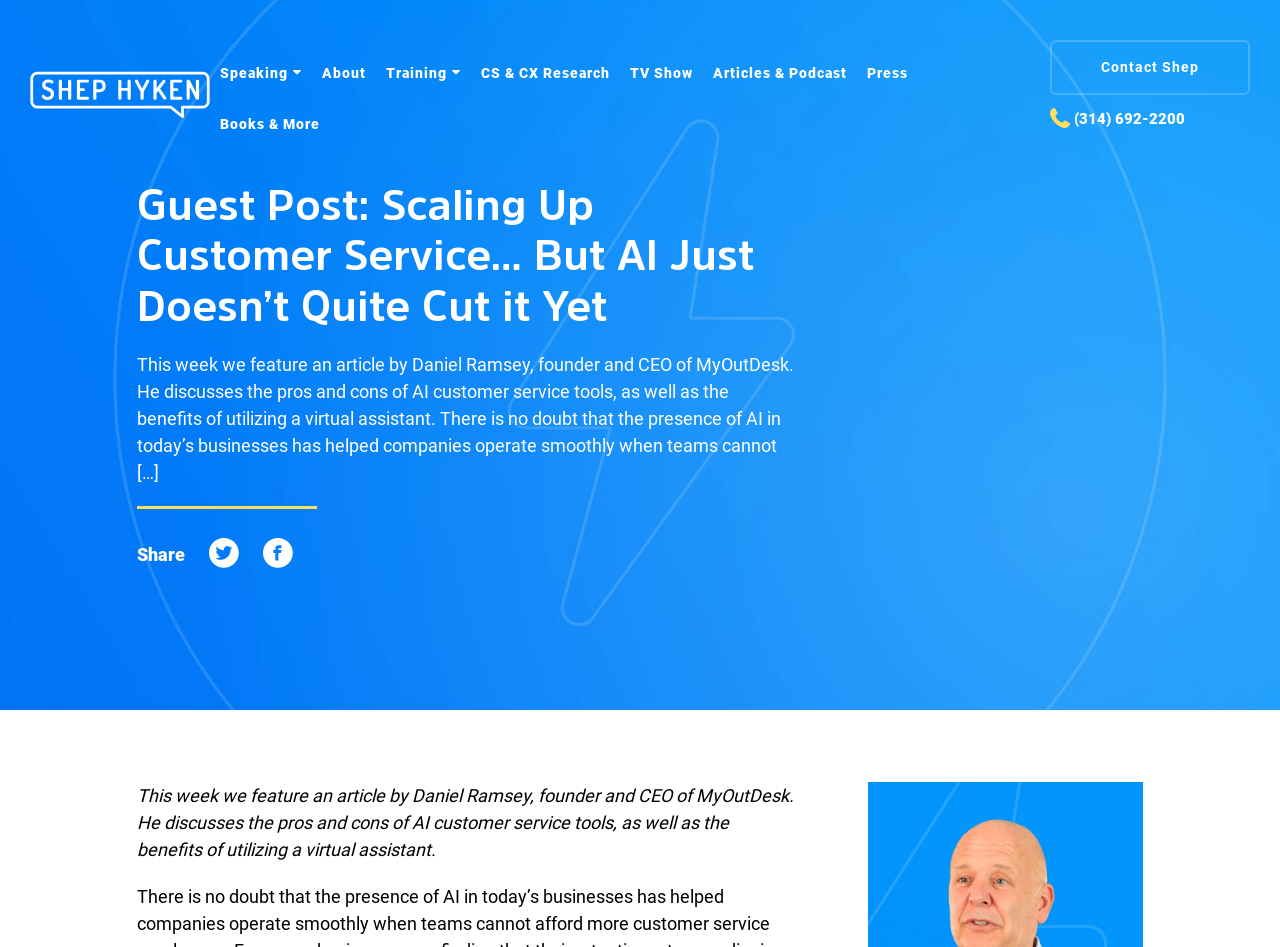How many social media sharing options are available?
Based on the image, give a concise answer in the form of a single word or short phrase.

2